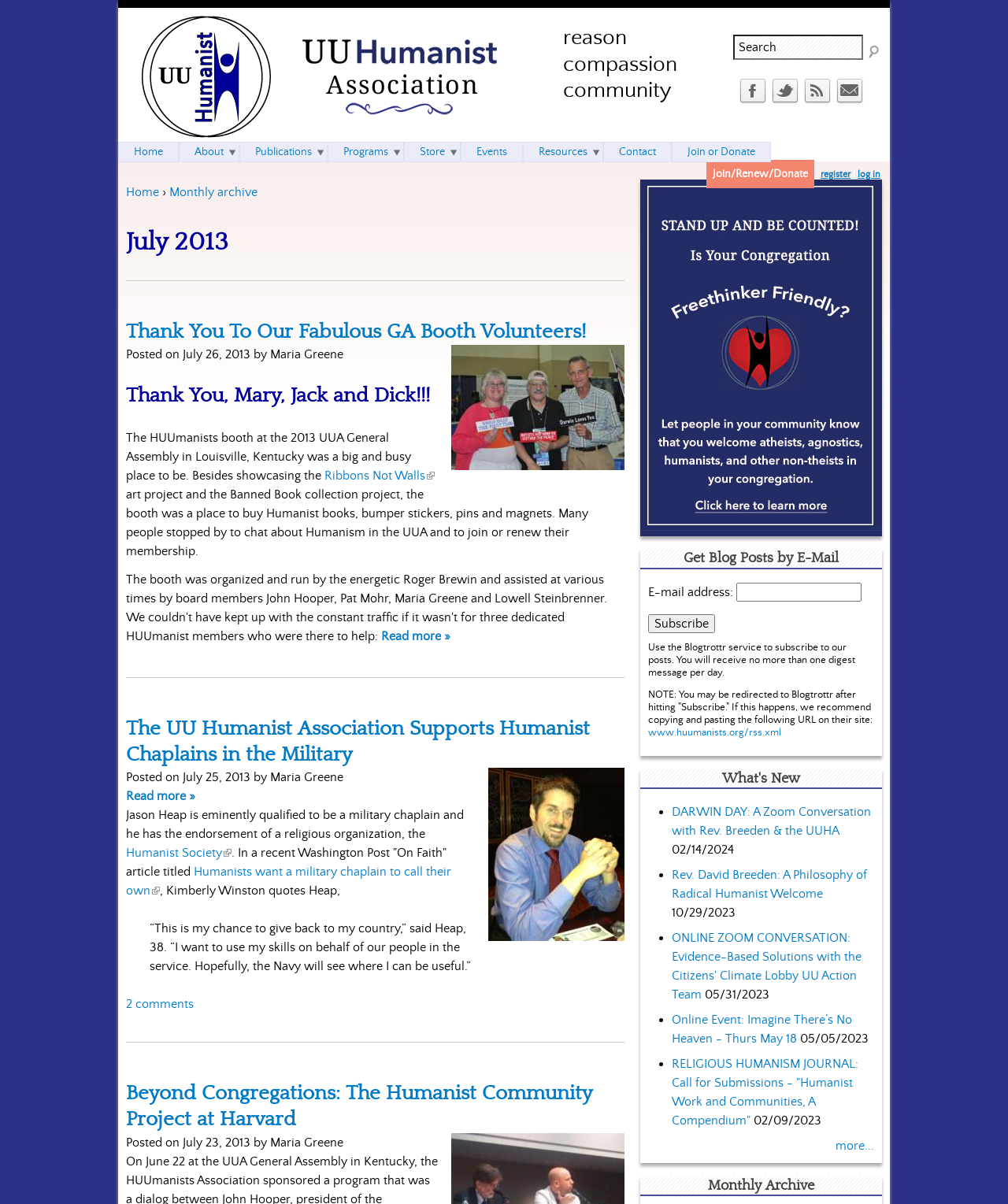What is the name of the association?
Using the image, answer in one word or phrase.

UU Humanist Association